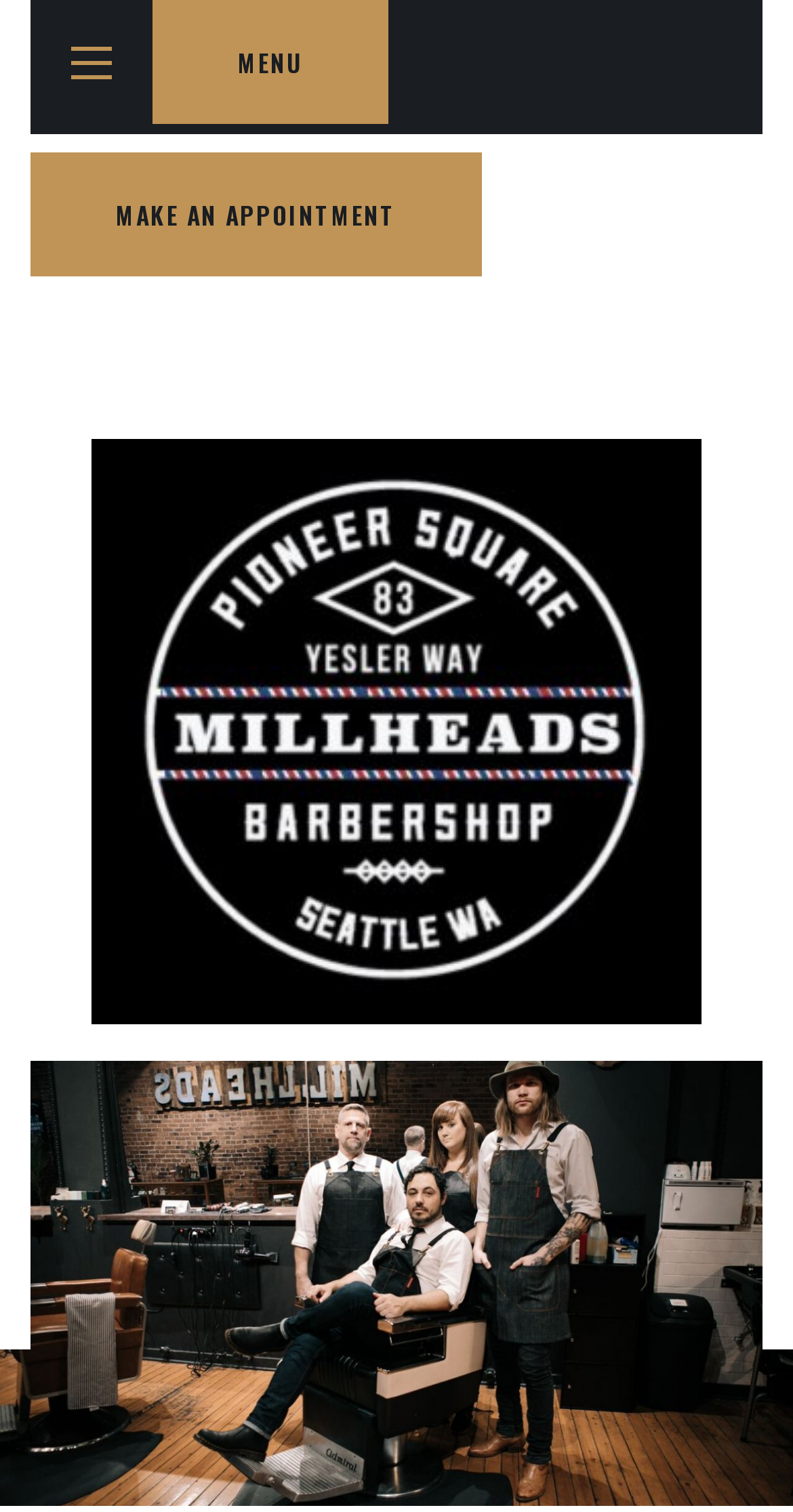Extract the primary heading text from the webpage.

Careers At Millheads